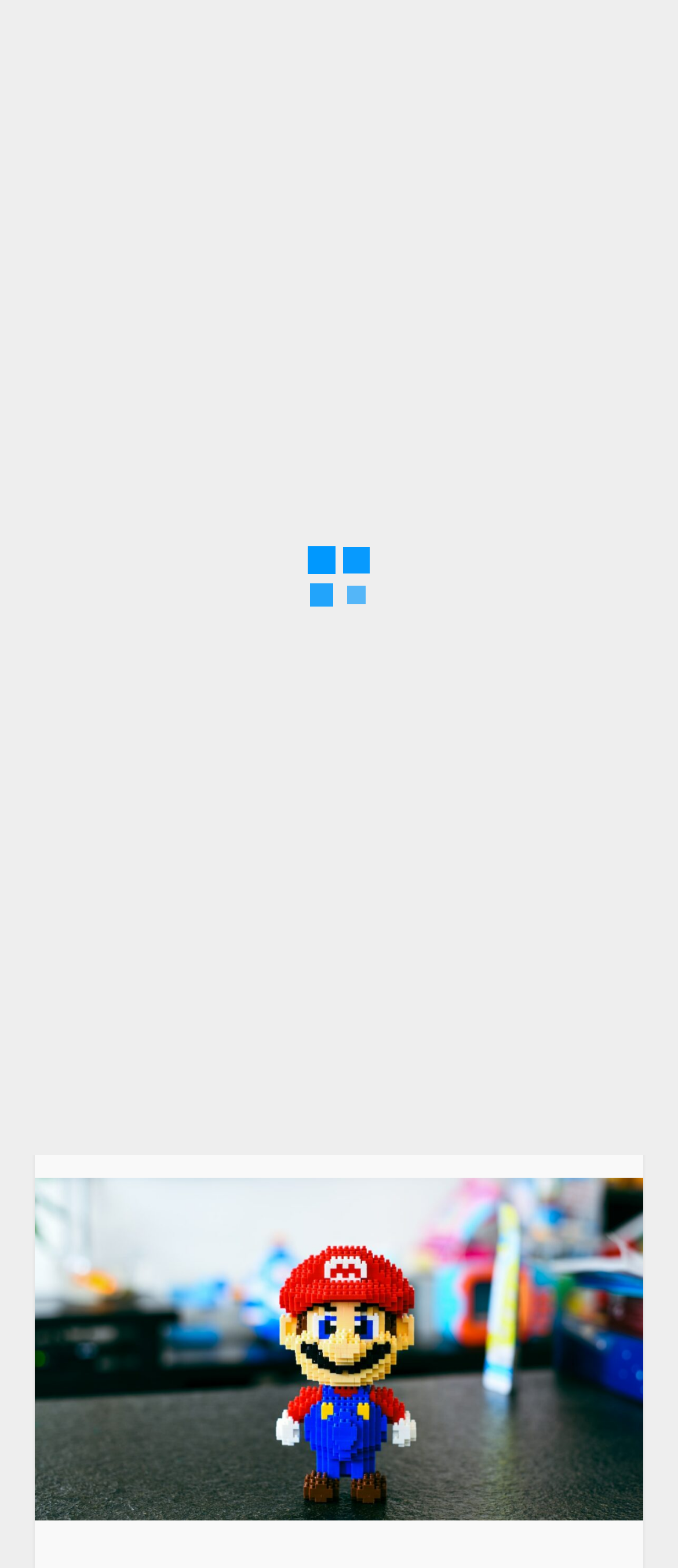What is the category of the current article?
Refer to the image and provide a detailed answer to the question.

By looking at the breadcrumbs navigation, we can see that the current article is categorized under 'Mario Gaming', which is a subcategory of 'Home'.